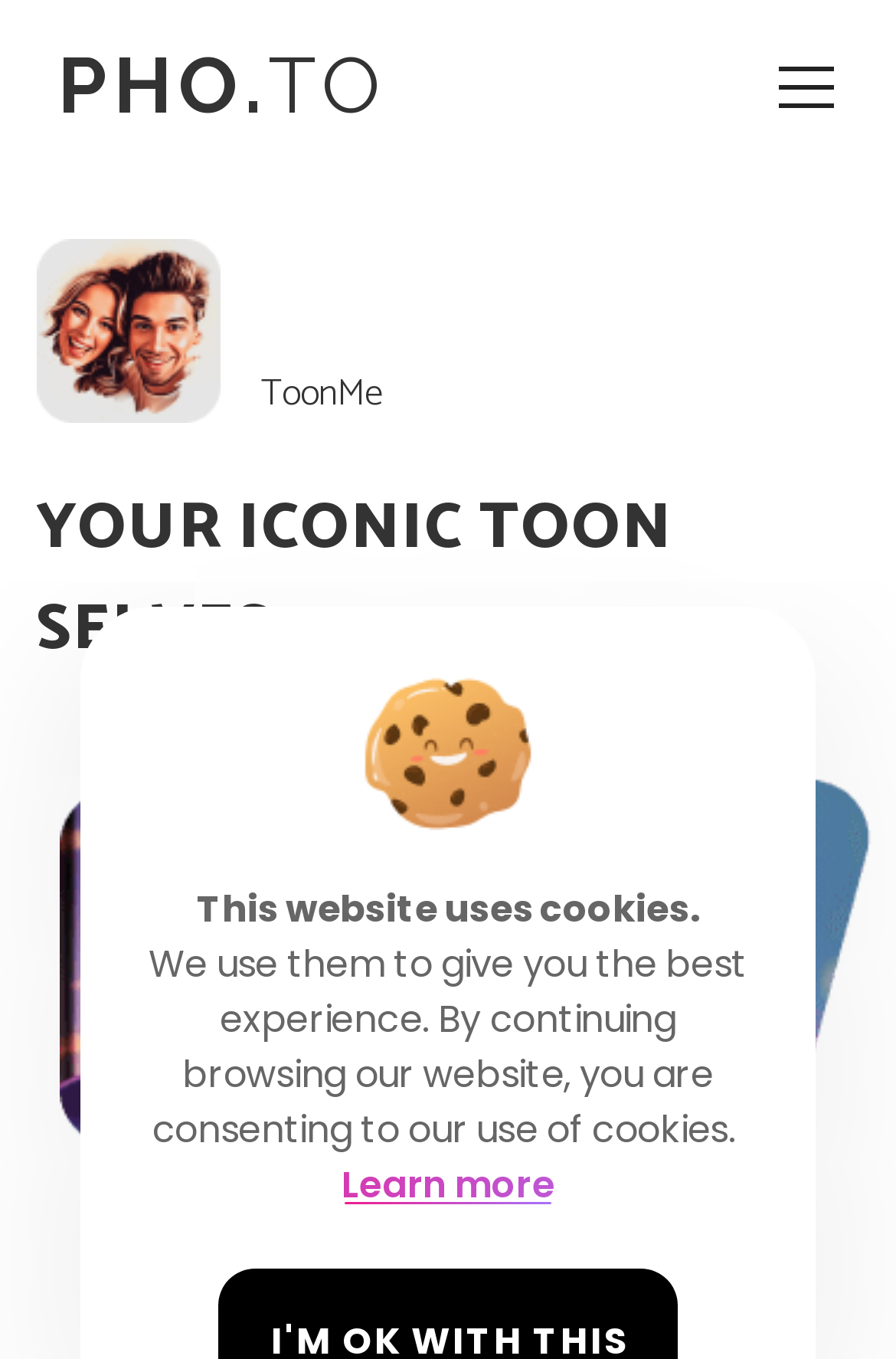What is the logo of the website?
Provide a short answer using one word or a brief phrase based on the image.

ToonMe